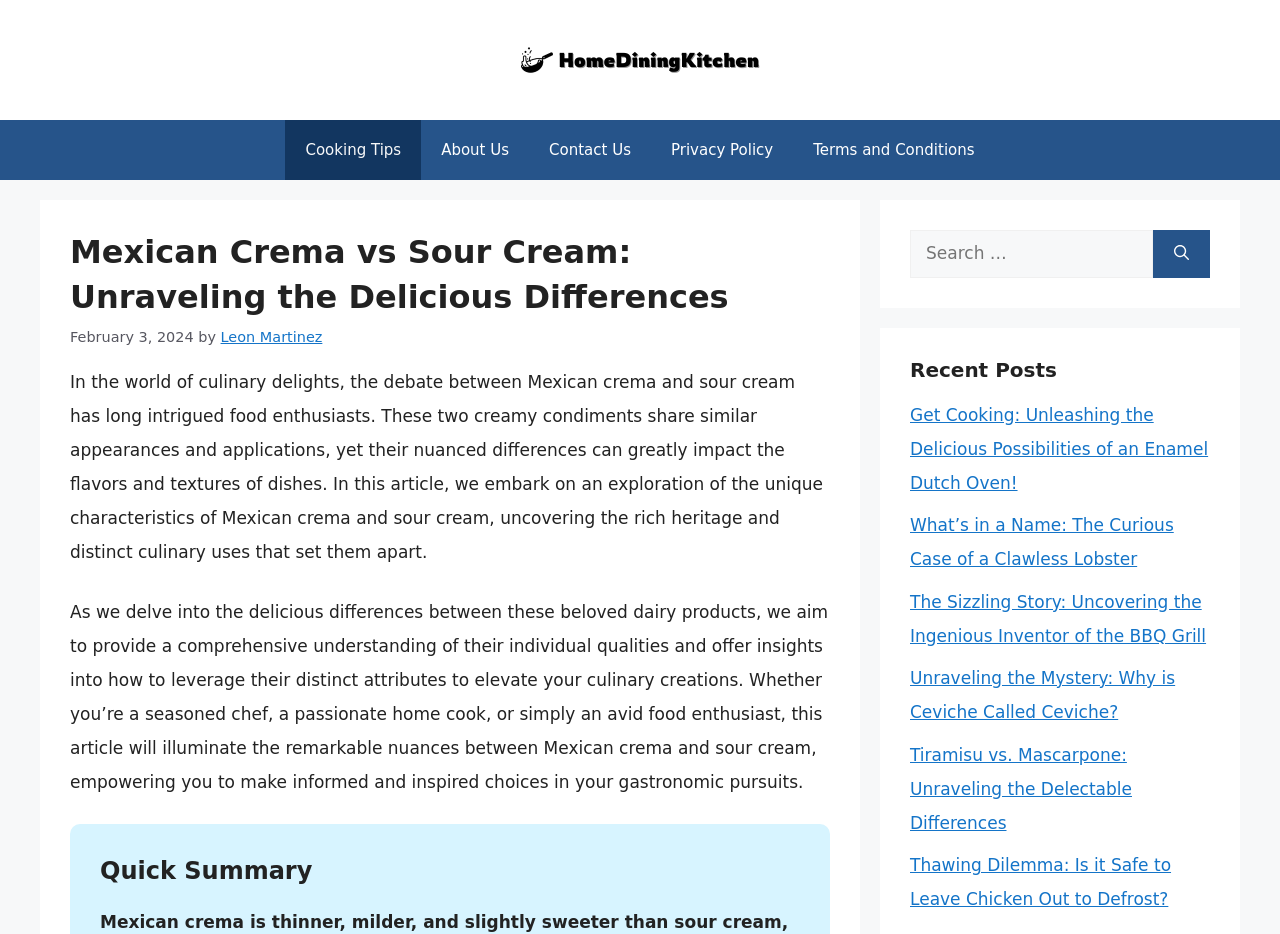Locate the headline of the webpage and generate its content.

Mexican Crema vs Sour Cream: Unraveling the Delicious Differences